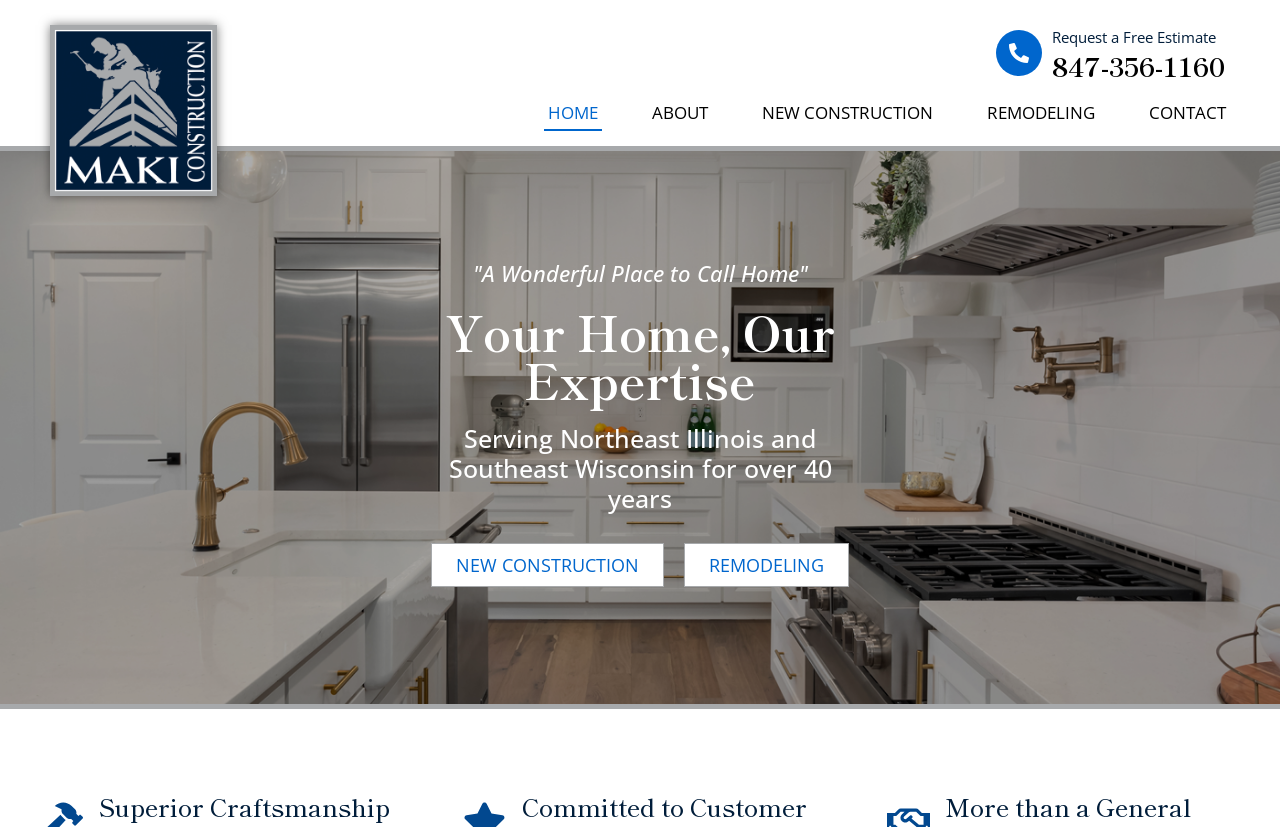Using the description: "Contact", determine the UI element's bounding box coordinates. Ensure the coordinates are in the format of four float numbers between 0 and 1, i.e., [left, top, right, bottom].

[0.895, 0.115, 0.961, 0.158]